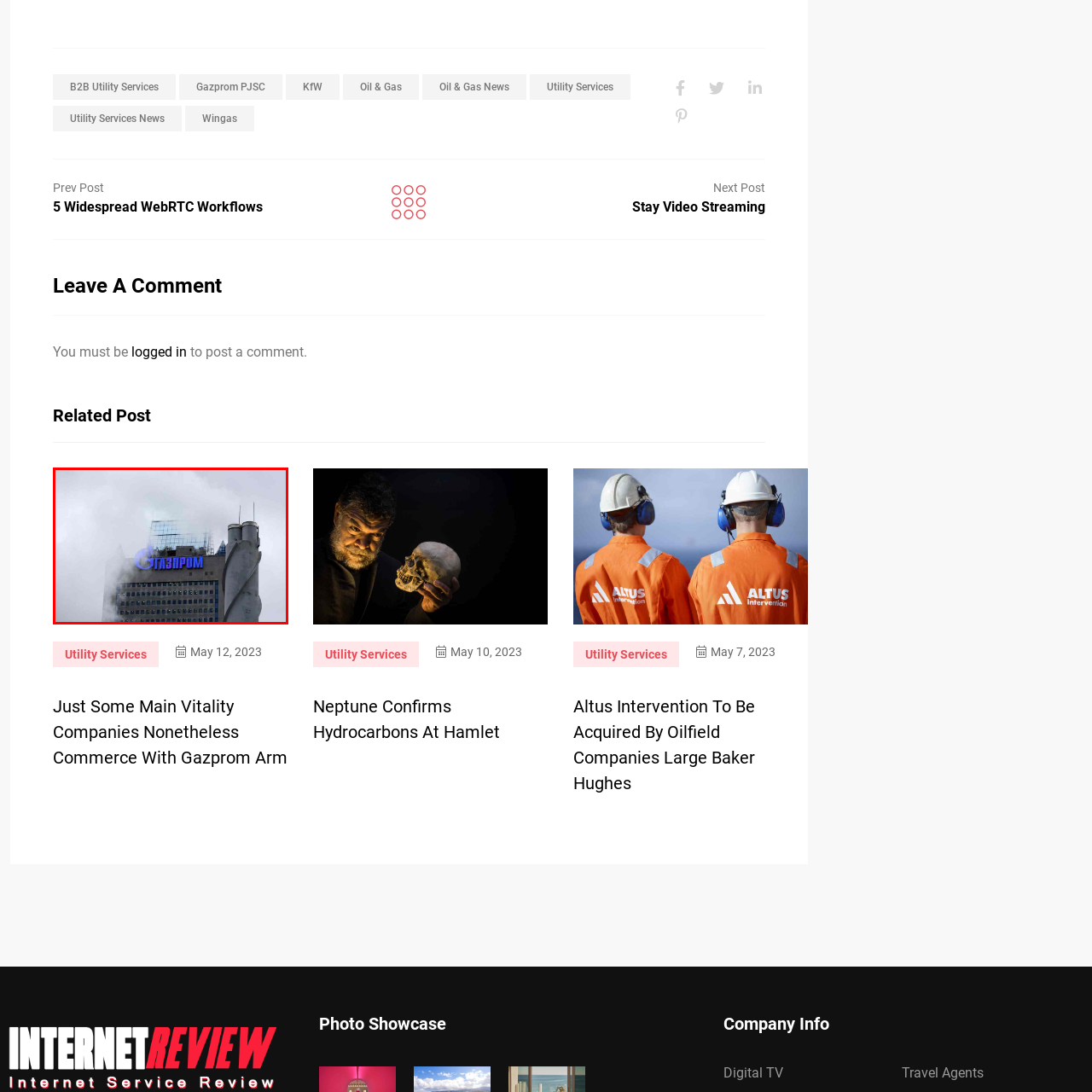Observe the section highlighted in yellow, What is the purpose of the large smokestack? 
Please respond using a single word or phrase.

Energy production